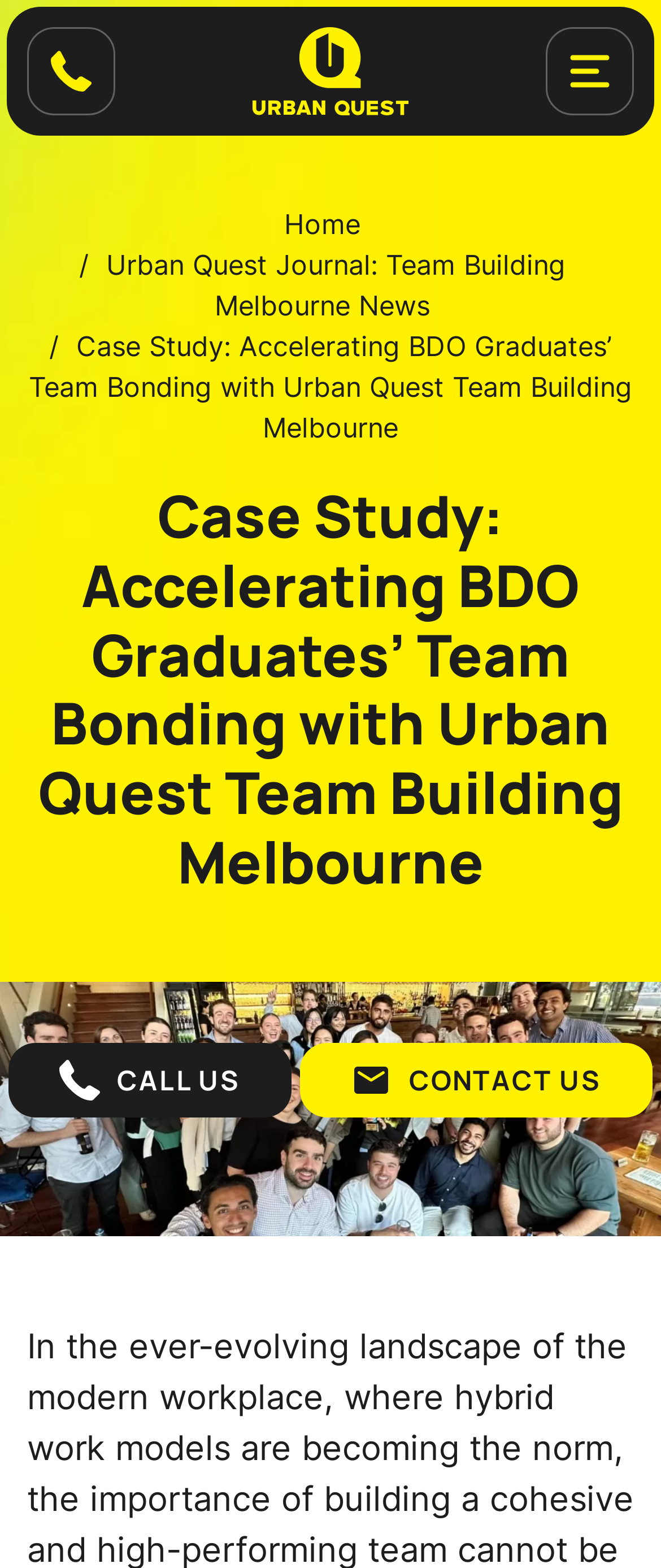Elaborate on the information and visuals displayed on the webpage.

The webpage is about a case study on team building, specifically highlighting the experience of fresh graduates from BDO Australia with Urban Quest. 

At the top right corner, there is a mobile menu button accompanied by a small image. On the top left, the Urban Quest Team Building Melbourne logo is displayed, which is also a clickable link. Below the logo, there is a phone number "1300 656..." and a few navigation links, including "Home" and "Urban Quest Journal: Team Building Melbourne News". 

The main content of the webpage is a case study, titled "Case Study: Accelerating BDO Graduates’ Team Bonding with Urban Quest Team Building Melbourne", which is both a heading and a static text. This title takes up a significant portion of the top section of the page. 

Below the title, there is a large image that spans the entire width of the page, showcasing the graduates' team building experience in Melbourne. 

At the bottom of the page, there are two prominent calls-to-action: "CALL US" on the left and "CONTACT US" on the right, each accompanied by a small image.